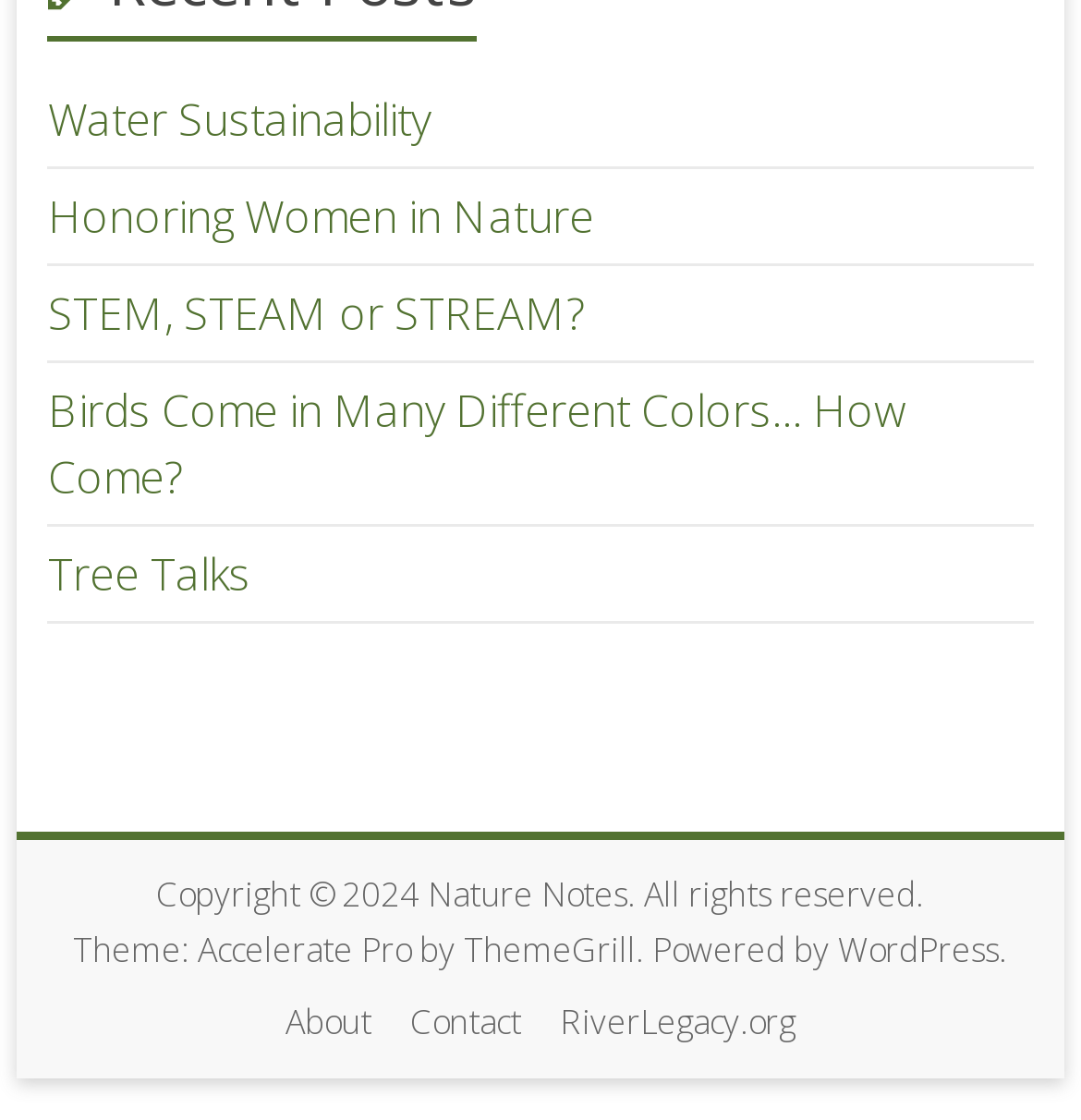How many links are in the top section?
Identify the answer in the screenshot and reply with a single word or phrase.

5